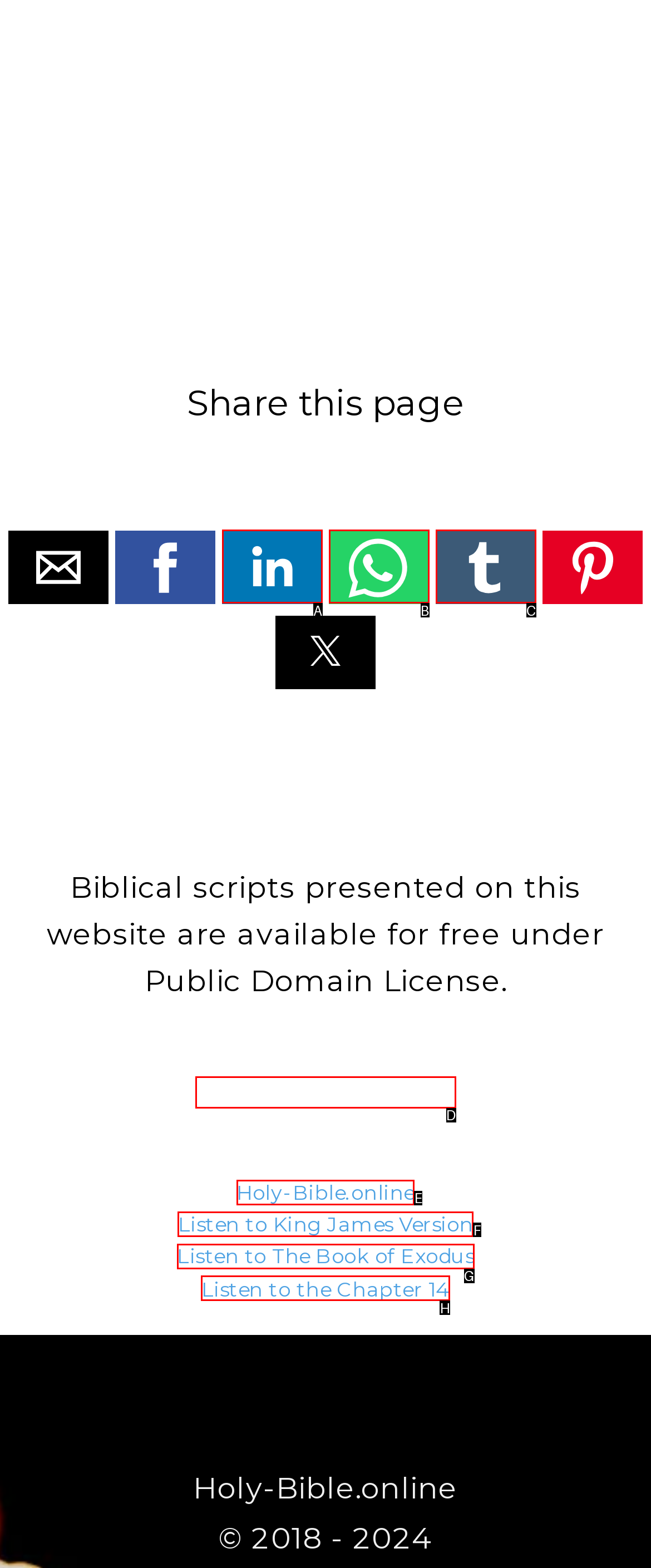Select the option that corresponds to the description: Holy-Bible.online
Respond with the letter of the matching choice from the options provided.

E